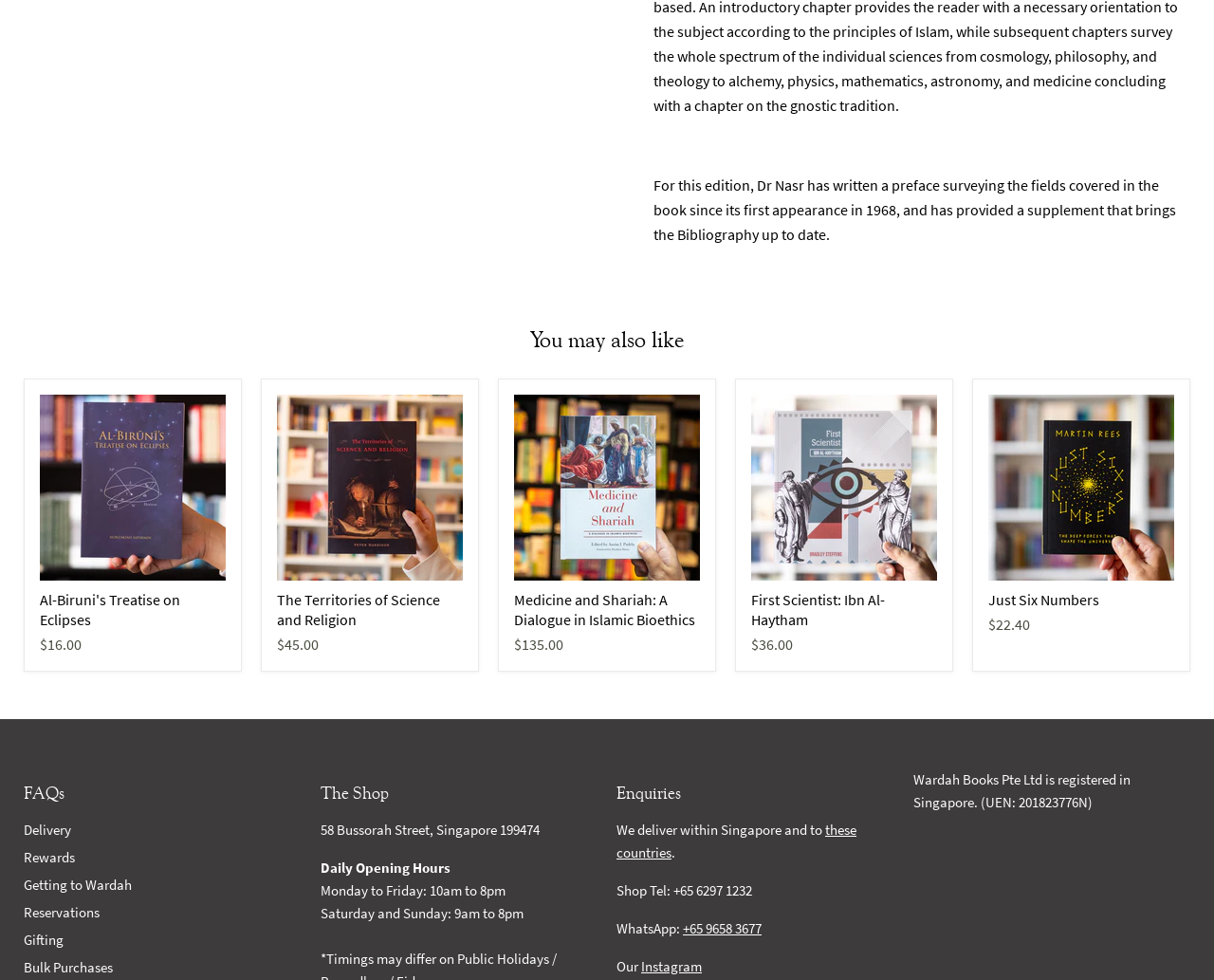Identify the bounding box for the described UI element. Provide the coordinates in (top-left x, top-left y, bottom-right x, bottom-right y) format with values ranging from 0 to 1: these countries

[0.508, 0.789, 0.705, 0.83]